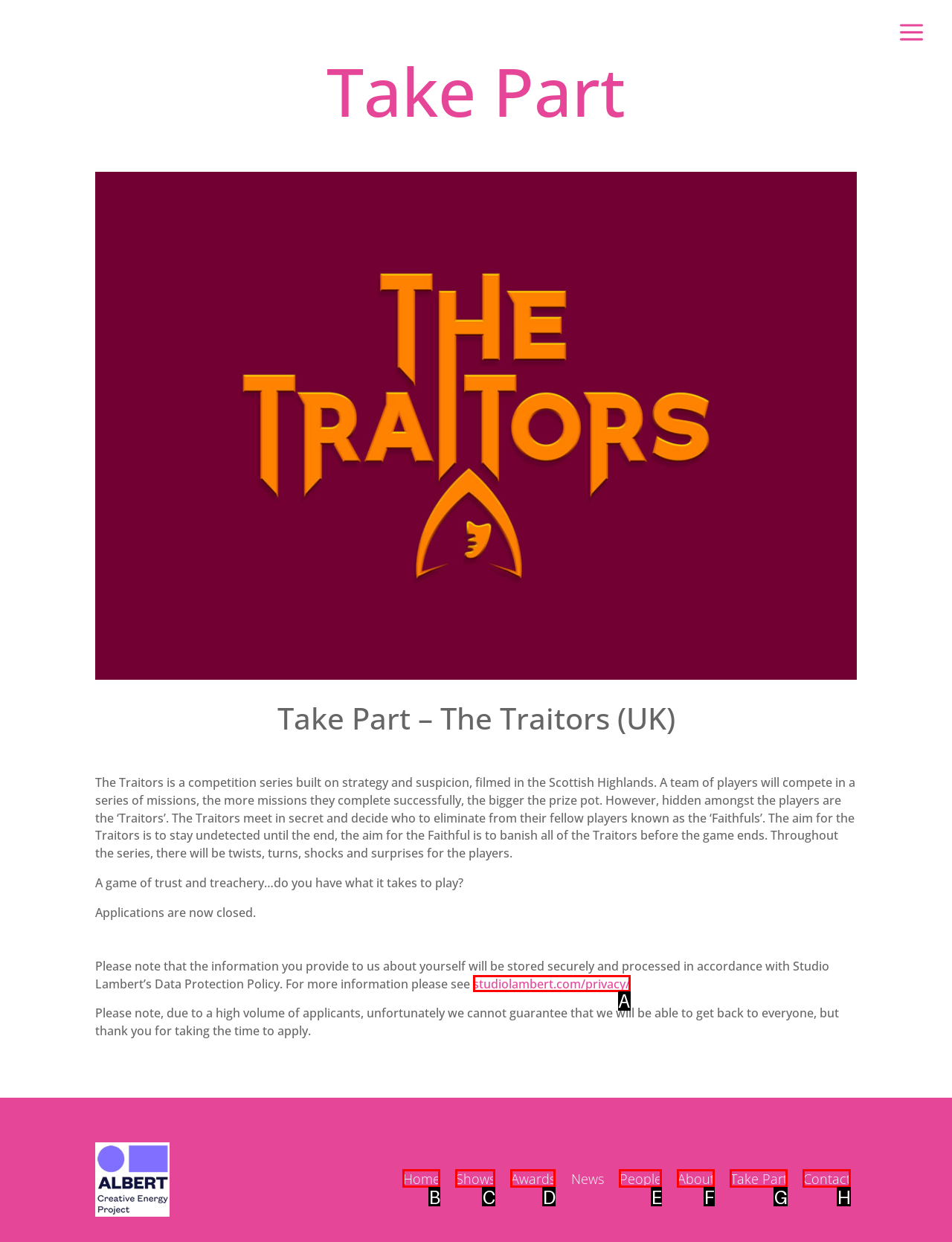Determine which UI element matches this description: Take Part
Reply with the appropriate option's letter.

G